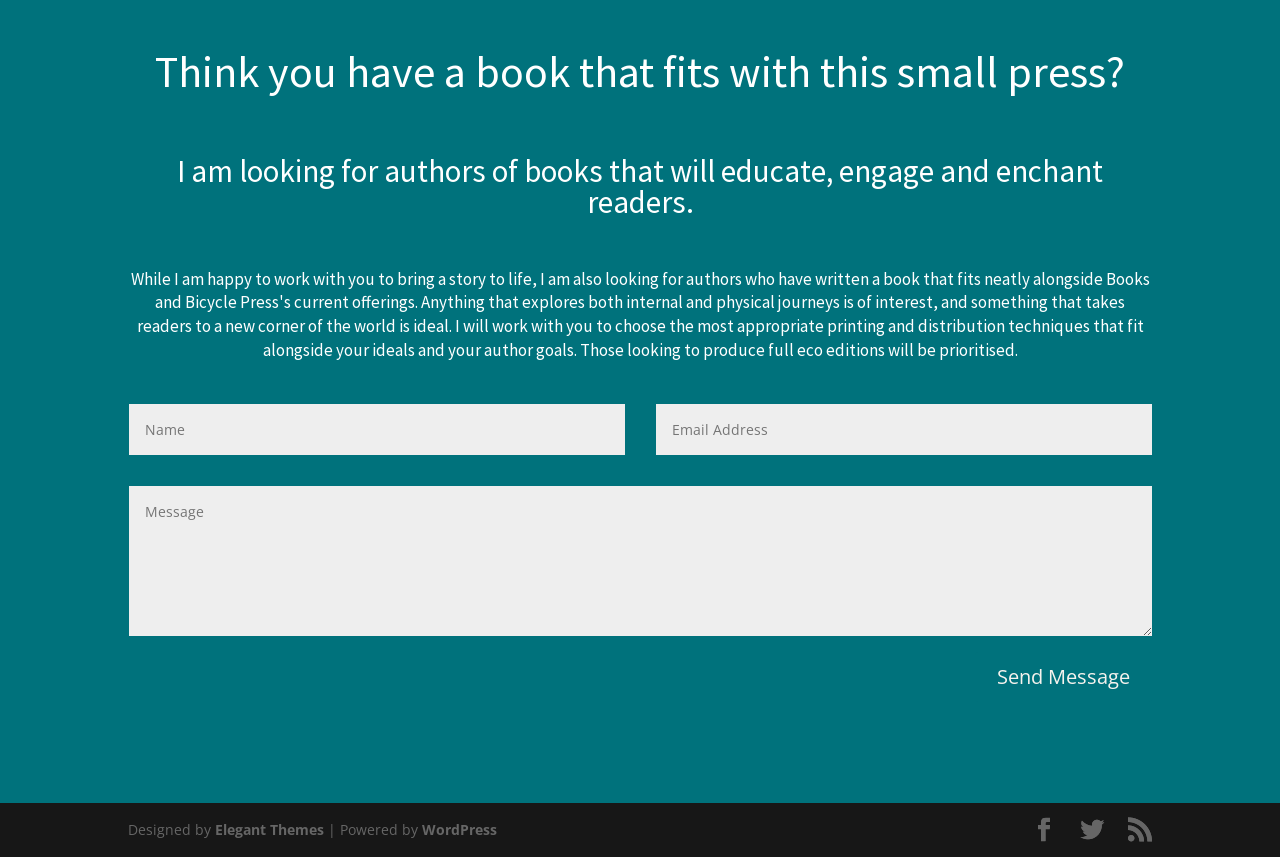Find the bounding box of the web element that fits this description: "name="et_pb_contact_message_0" placeholder="Message"".

[0.101, 0.567, 0.9, 0.742]